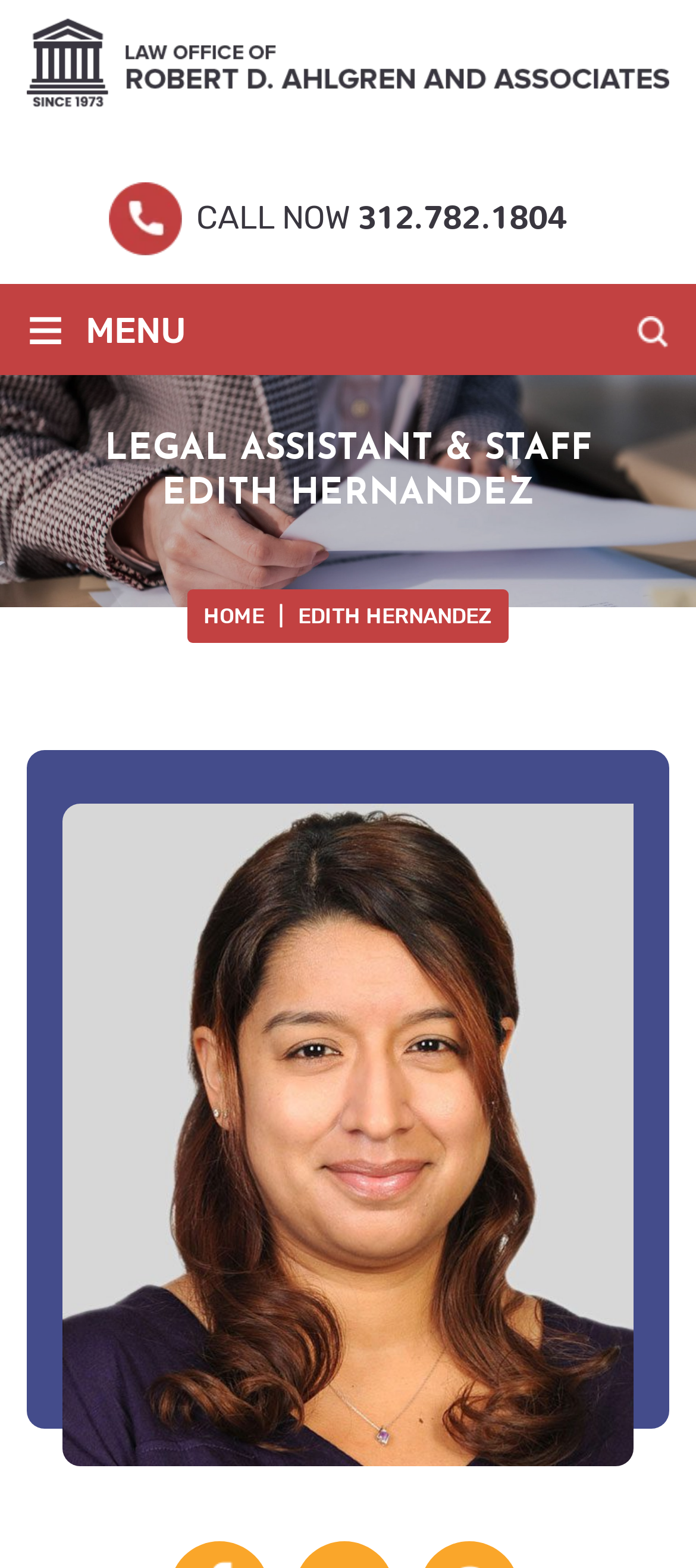What is the phone number to call?
Could you answer the question with a detailed and thorough explanation?

I found the phone number by looking at the link element with the text '312.782.1804' which is located below the 'CALL NOW' heading.